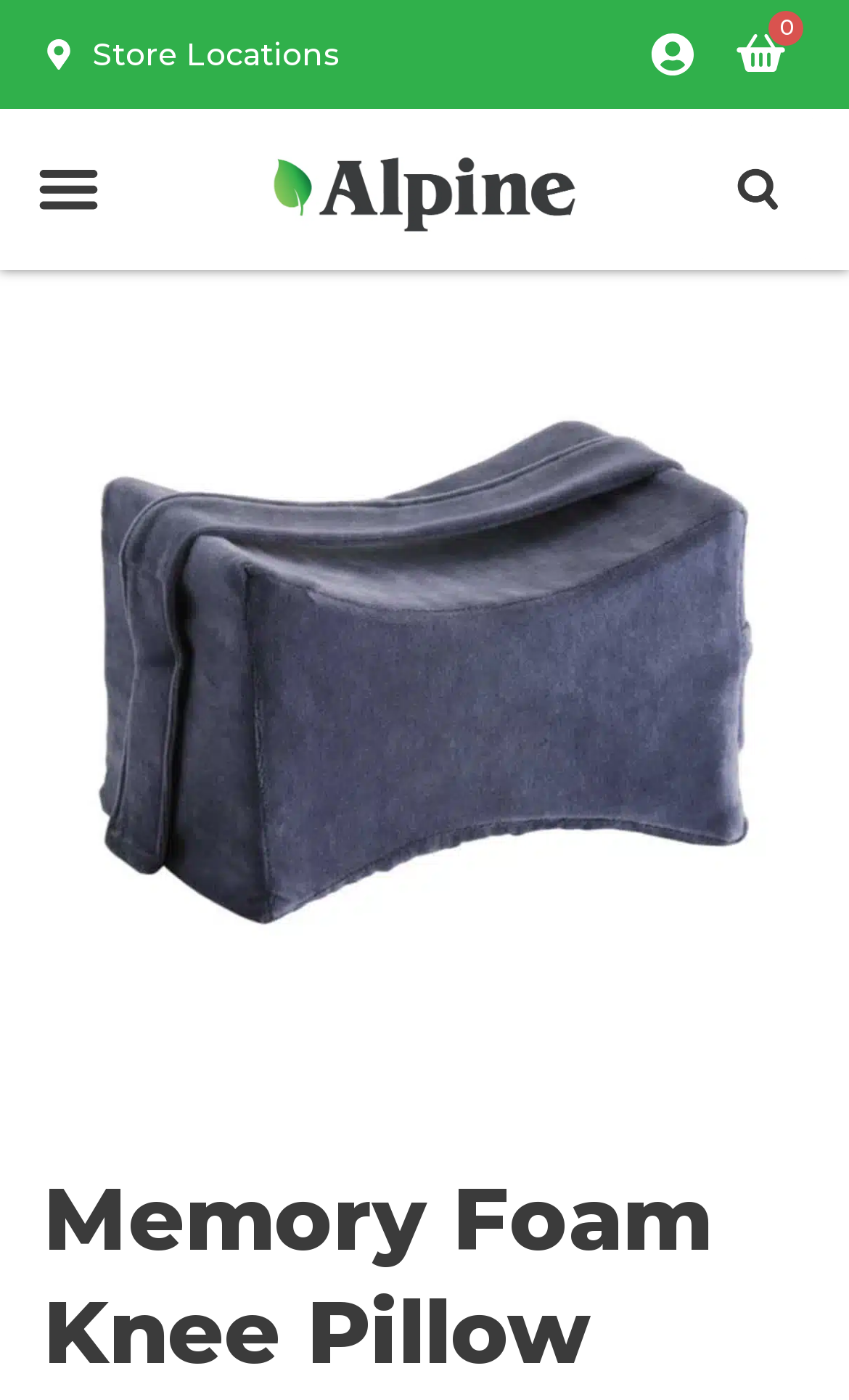What is the main image on this webpage?
Please provide a comprehensive answer based on the information in the image.

I found the answer by looking at the image element with the description 'NOV_2677R_1' which is located in the middle of the webpage. This image is likely to be the main product image, and it takes up a significant portion of the webpage.